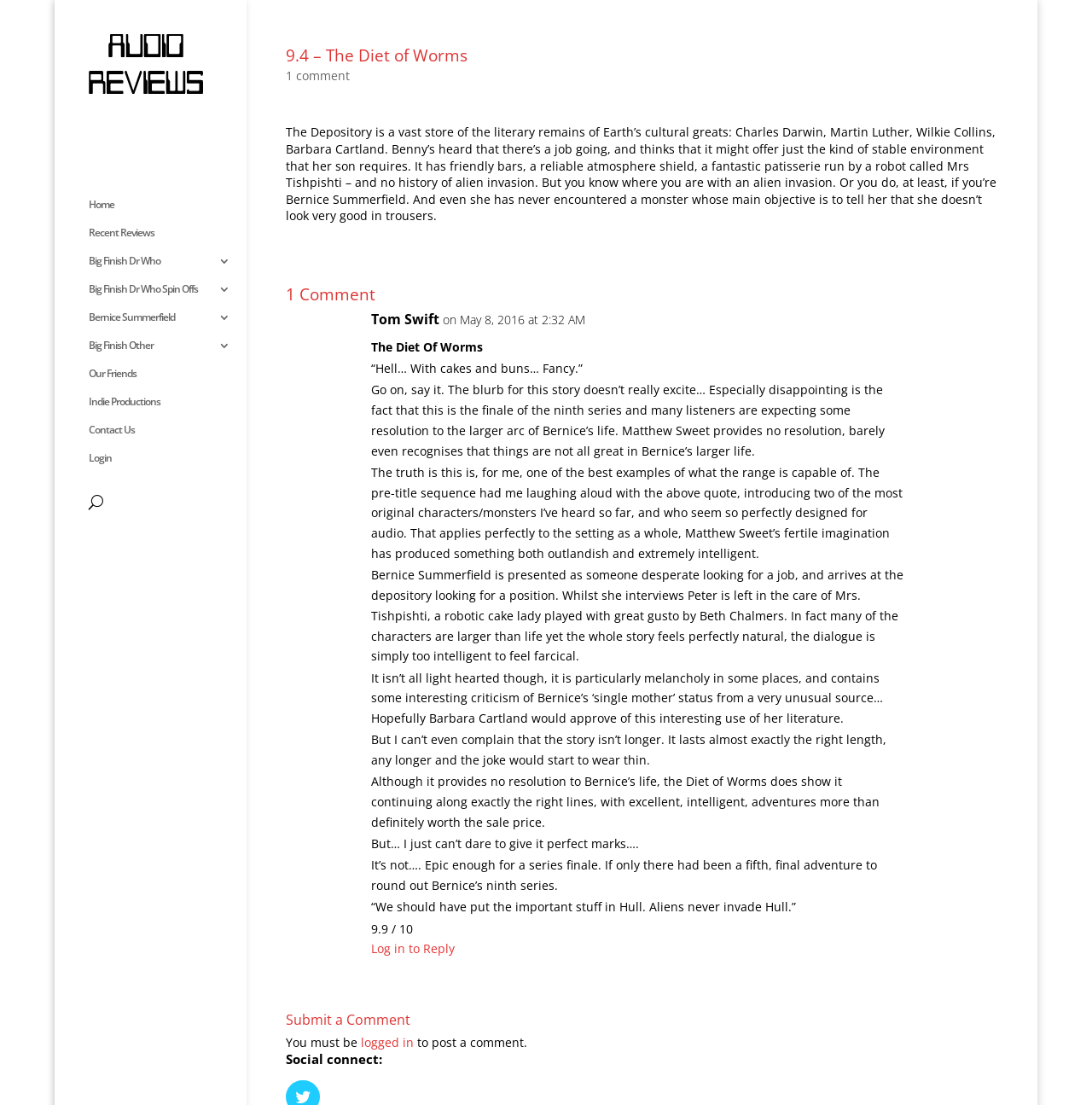Identify the webpage's primary heading and generate its text.

9.4 – The Diet of Worms